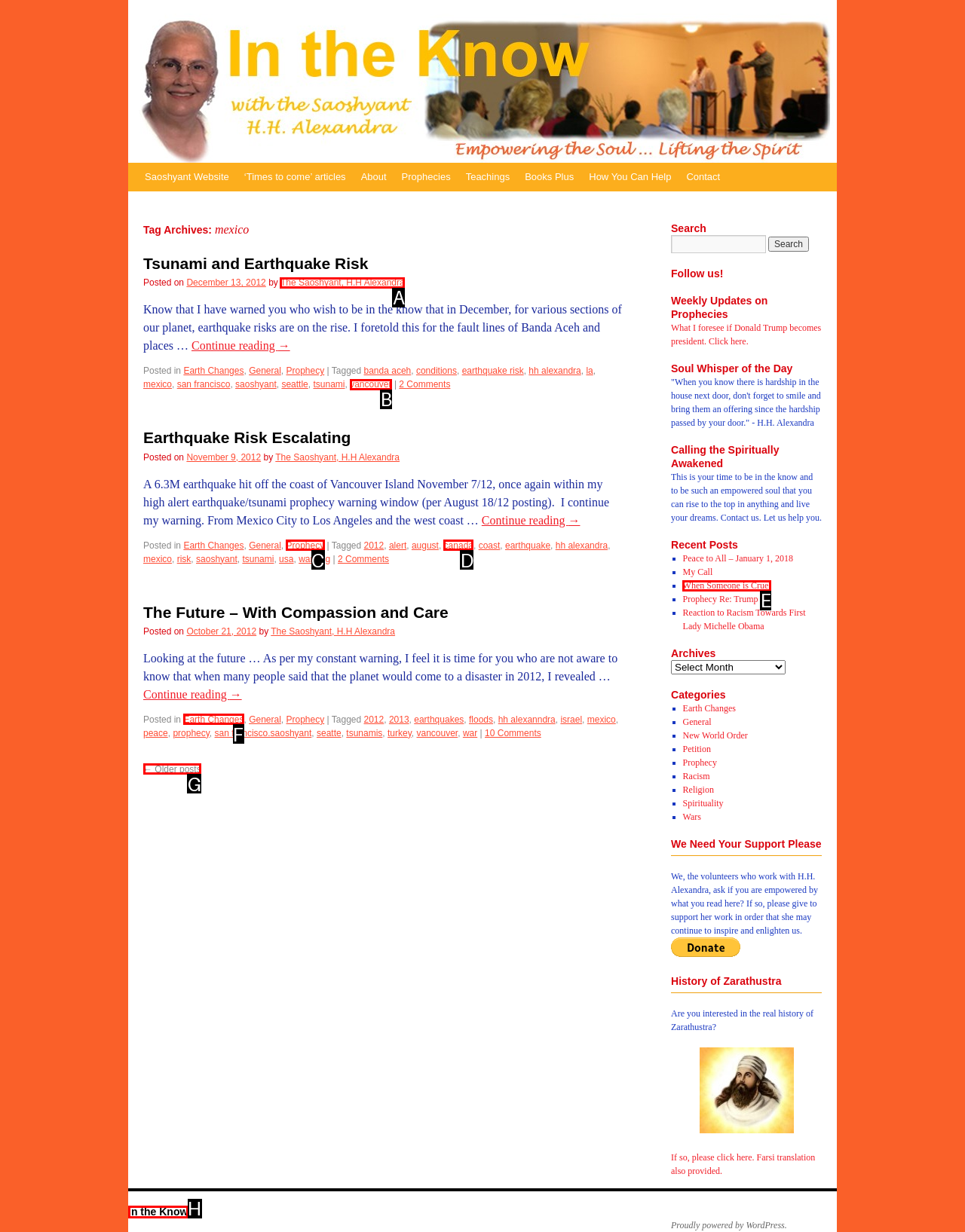Given the description: When Someone is Cruel, identify the matching HTML element. Provide the letter of the correct option.

E